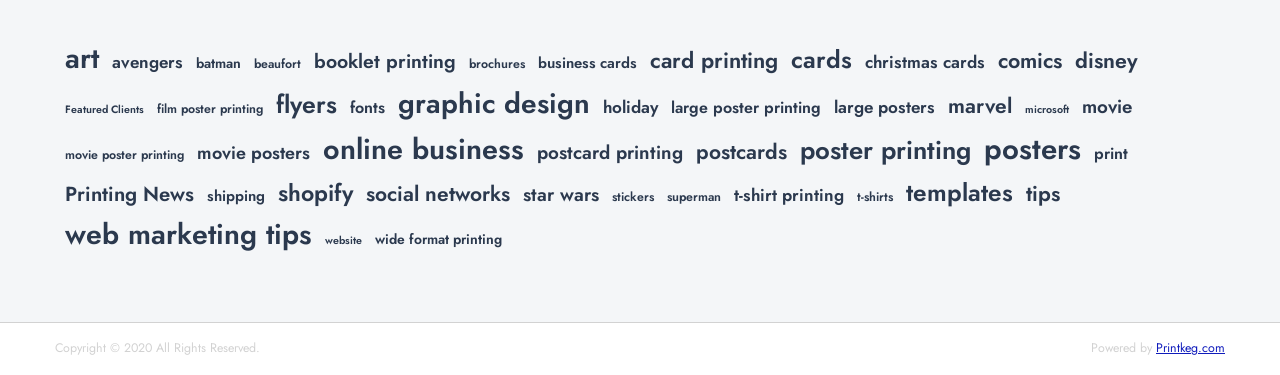How many items are in 'posters'?
Examine the image closely and answer the question with as much detail as possible.

The link 'posters' has 36 items, as indicated by the text '(36 items)' next to the link.